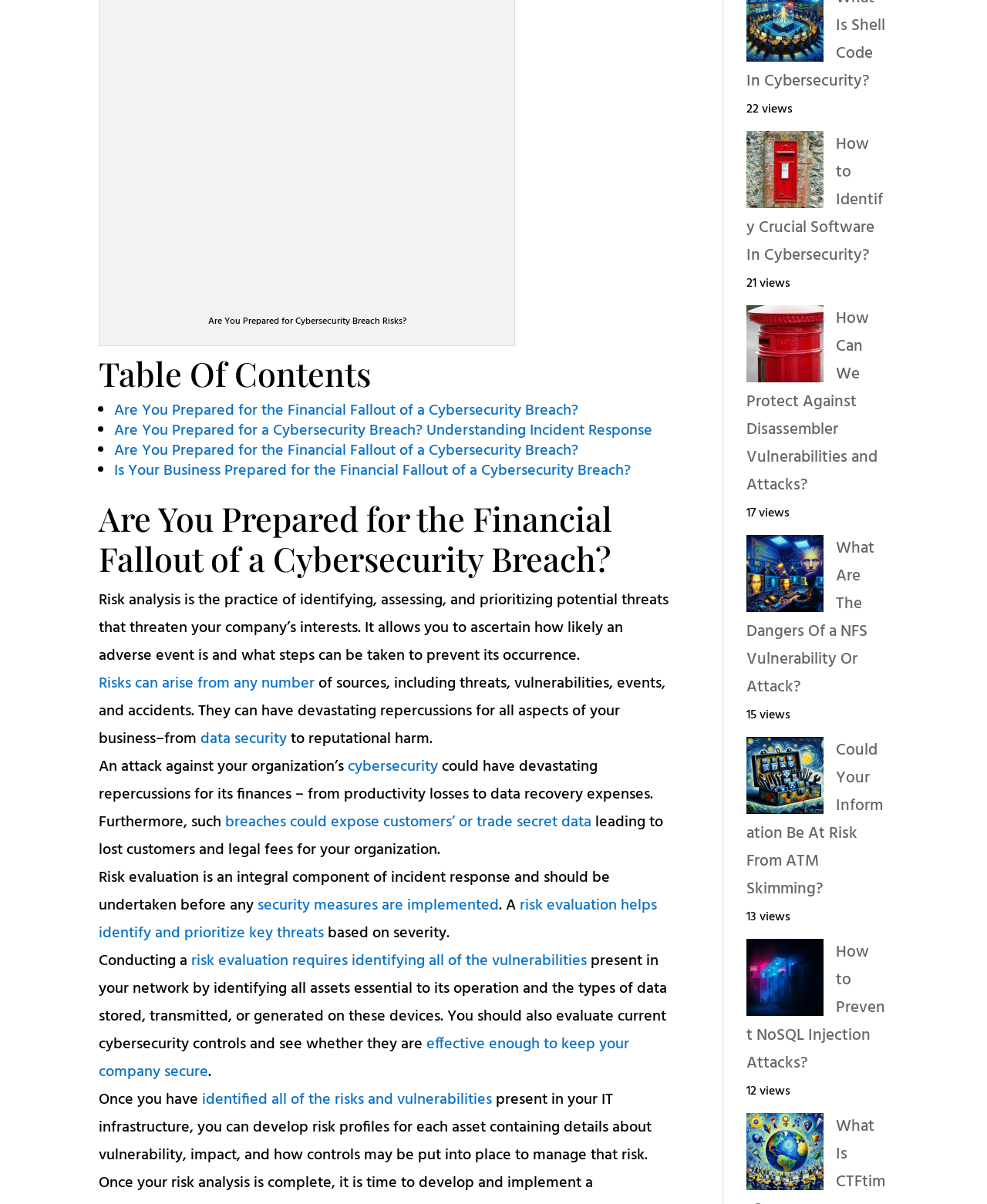Identify the bounding box coordinates of the specific part of the webpage to click to complete this instruction: "Check the conclusion".

None